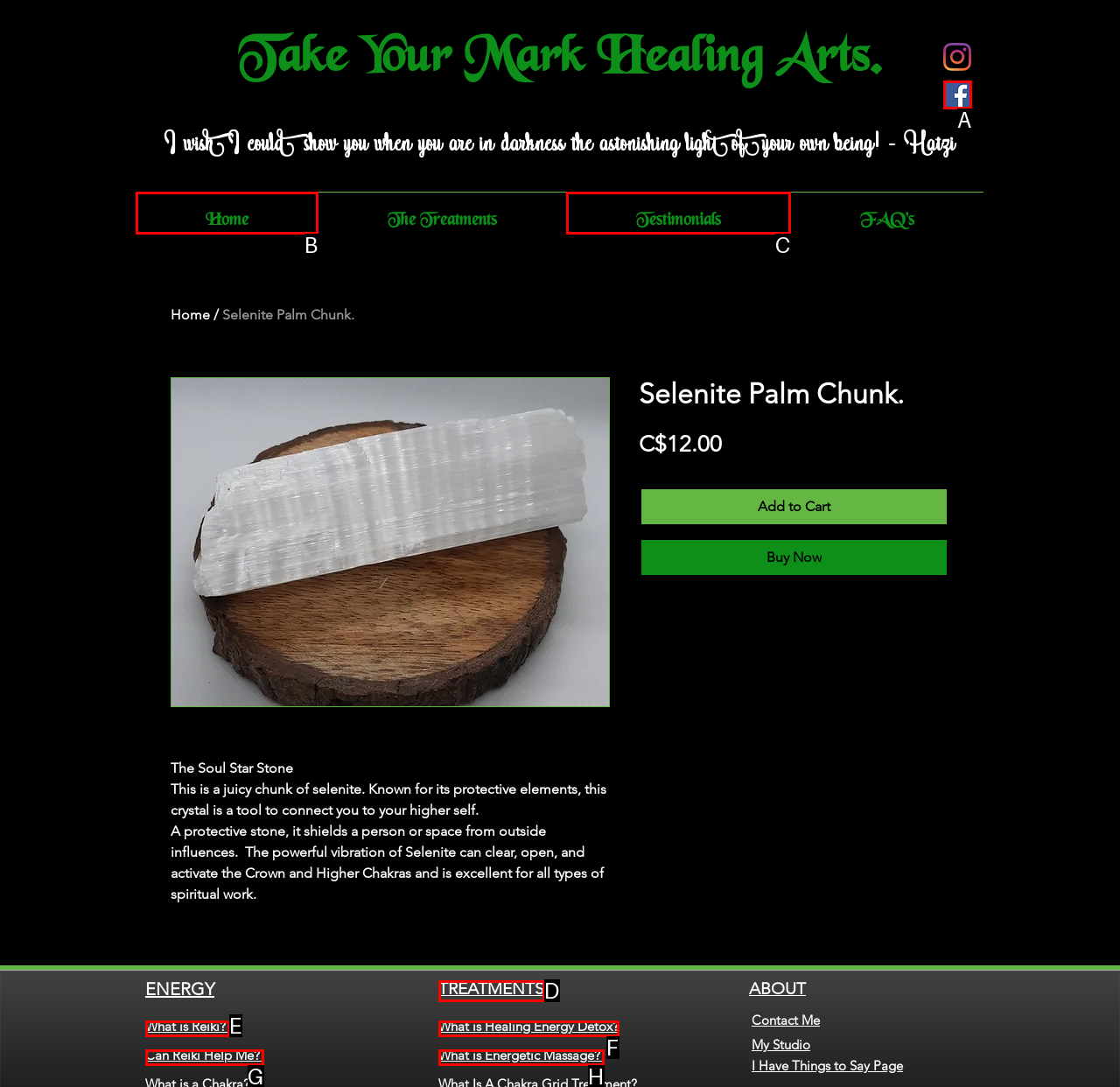Select the option that matches this description: What is Healing Energy Detox?
Answer by giving the letter of the chosen option.

F